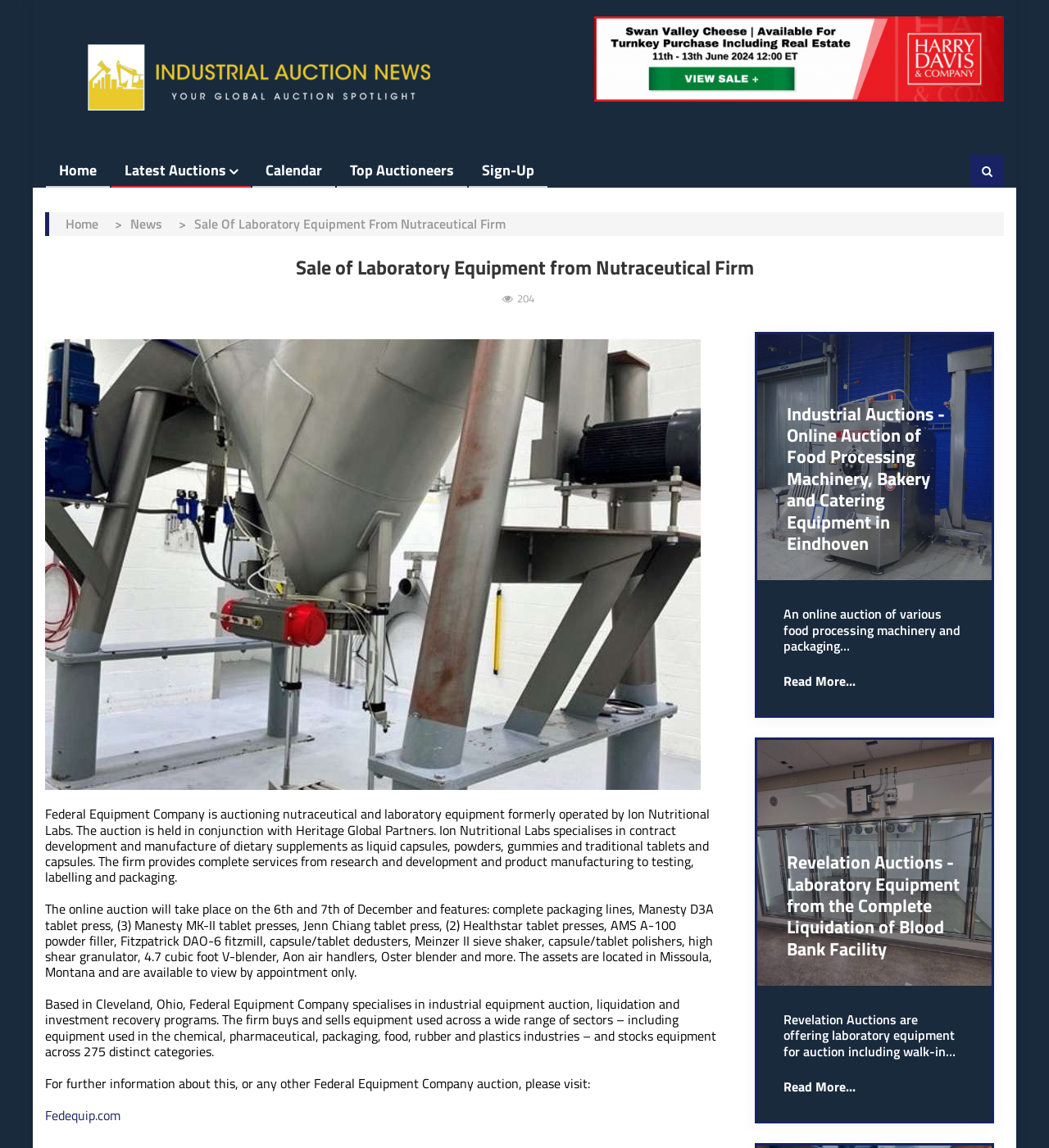Please identify the bounding box coordinates of the clickable area that will allow you to execute the instruction: "View the 'Latest Auctions' page".

[0.107, 0.135, 0.227, 0.162]